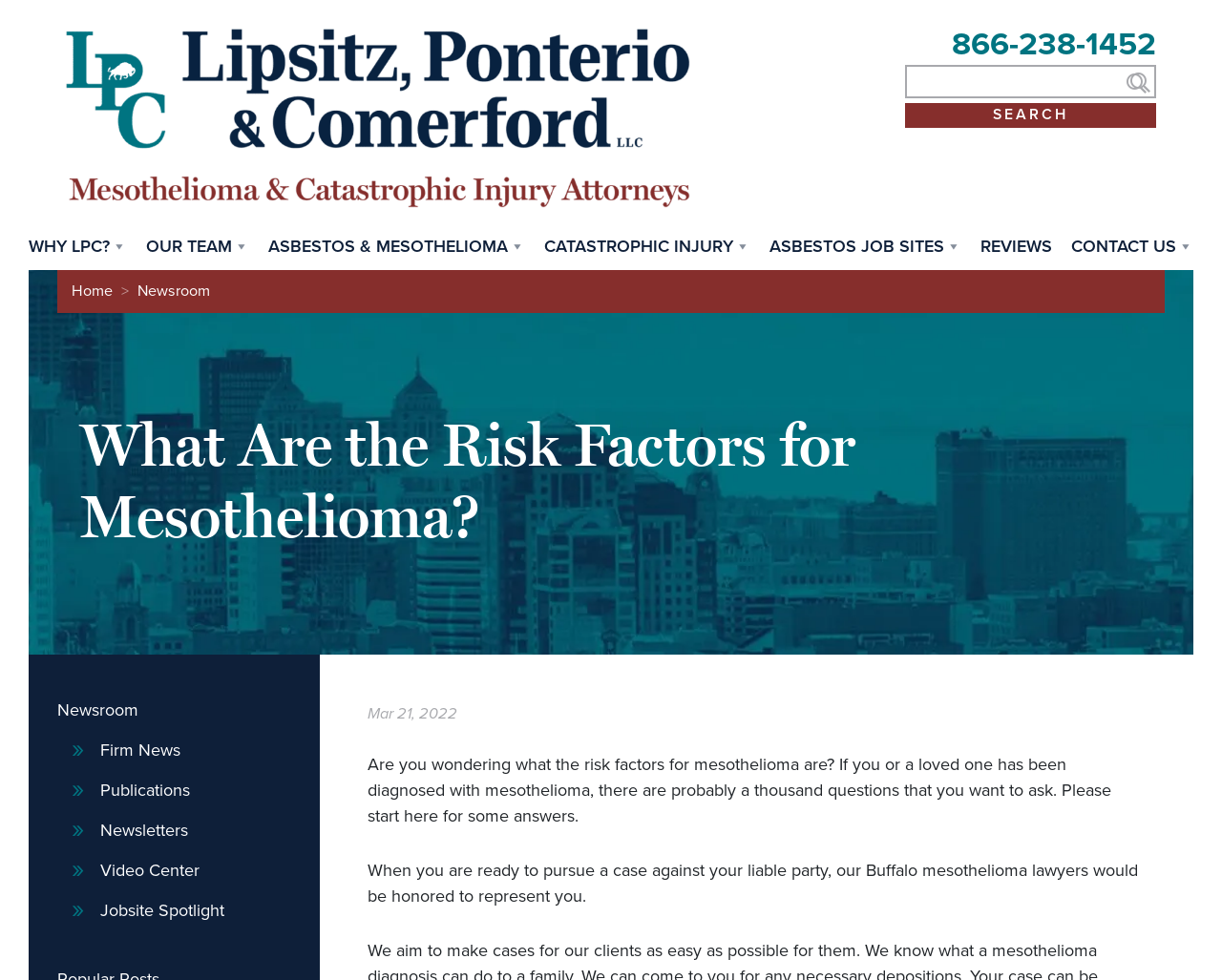Describe all significant elements and features of the webpage.

The webpage appears to be a law firm's website, specifically focused on mesothelioma and personal injury cases. At the top left corner, there is a logo of the law firm, Lipsitz and Ponterio, accompanied by a phone number, 866-238-1452, on the top right corner. Below the logo, there is a search bar with a "Search" button.

The main navigation menu is located below the search bar, with links to various sections of the website, including "WHY LPC?", "OUR TEAM", "ASBESTOS & MESOTHELIOMA", "CATASTROPHIC INJURY", "ASBESTOS JOB SITES", "REVIEWS", and "CONTACT US".

The main content of the webpage is divided into two sections. On the left side, there is a section with a heading "What Are the Risk Factors for Mesothelioma?" followed by a brief introduction to the topic and a call to action to pursue a case against a liable party. Below this section, there are links to related news articles, including "Newsroom", "Firm News", "Publications", "Newsletters", "Video Center", and "Jobsite Spotlight".

On the right side, there is a section with a brief update on a Philips CPAP recall lawsuit, accompanied by a "Learn More" button. At the top right corner of the webpage, there is a small "X" icon, likely used to close a notification or alert.

Overall, the webpage appears to be a resource for individuals seeking information on mesothelioma and personal injury cases, with a focus on the law firm's services and expertise in these areas.